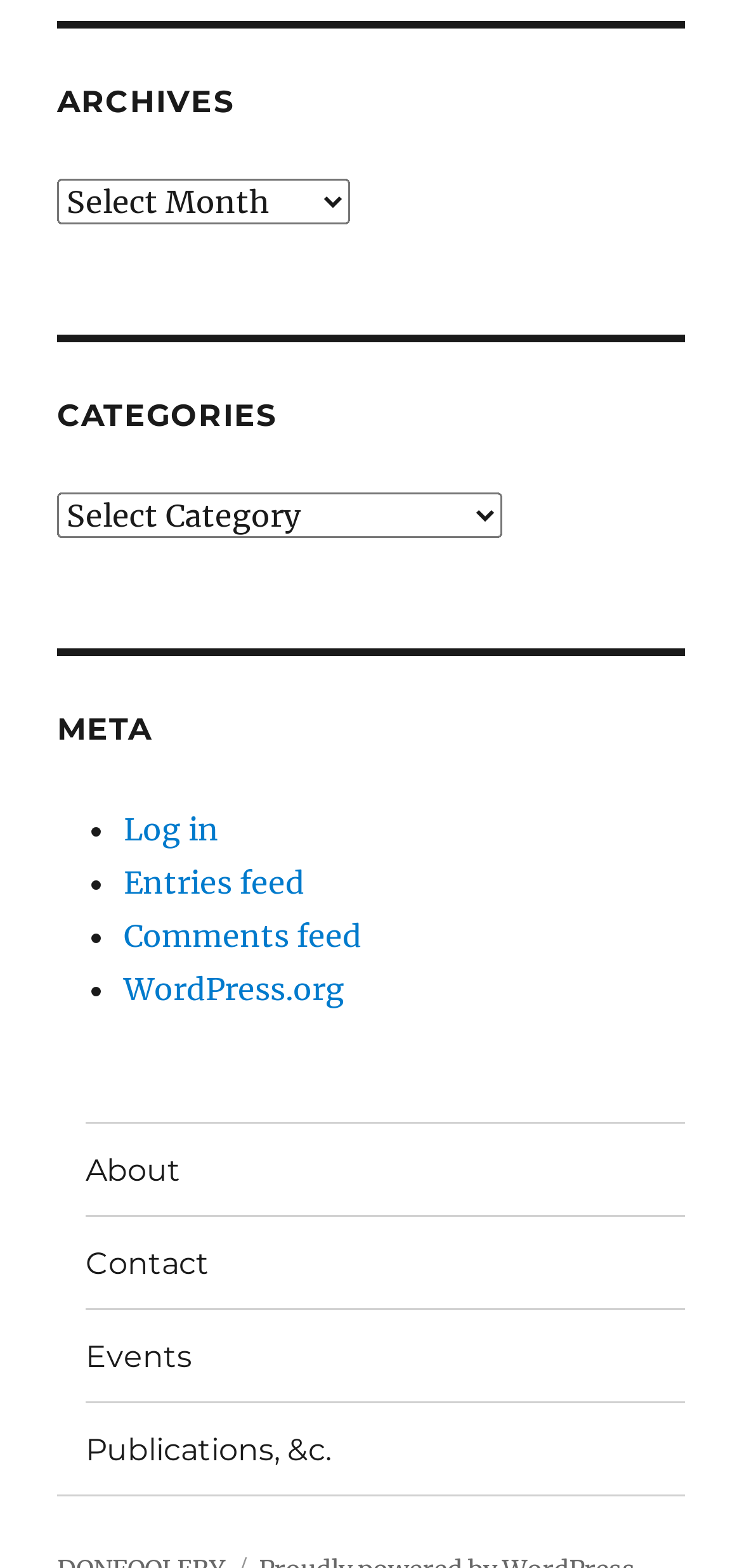Given the element description Comments feed, identify the bounding box coordinates for the UI element on the webpage screenshot. The format should be (top-left x, top-left y, bottom-right x, bottom-right y), with values between 0 and 1.

[0.167, 0.585, 0.487, 0.609]